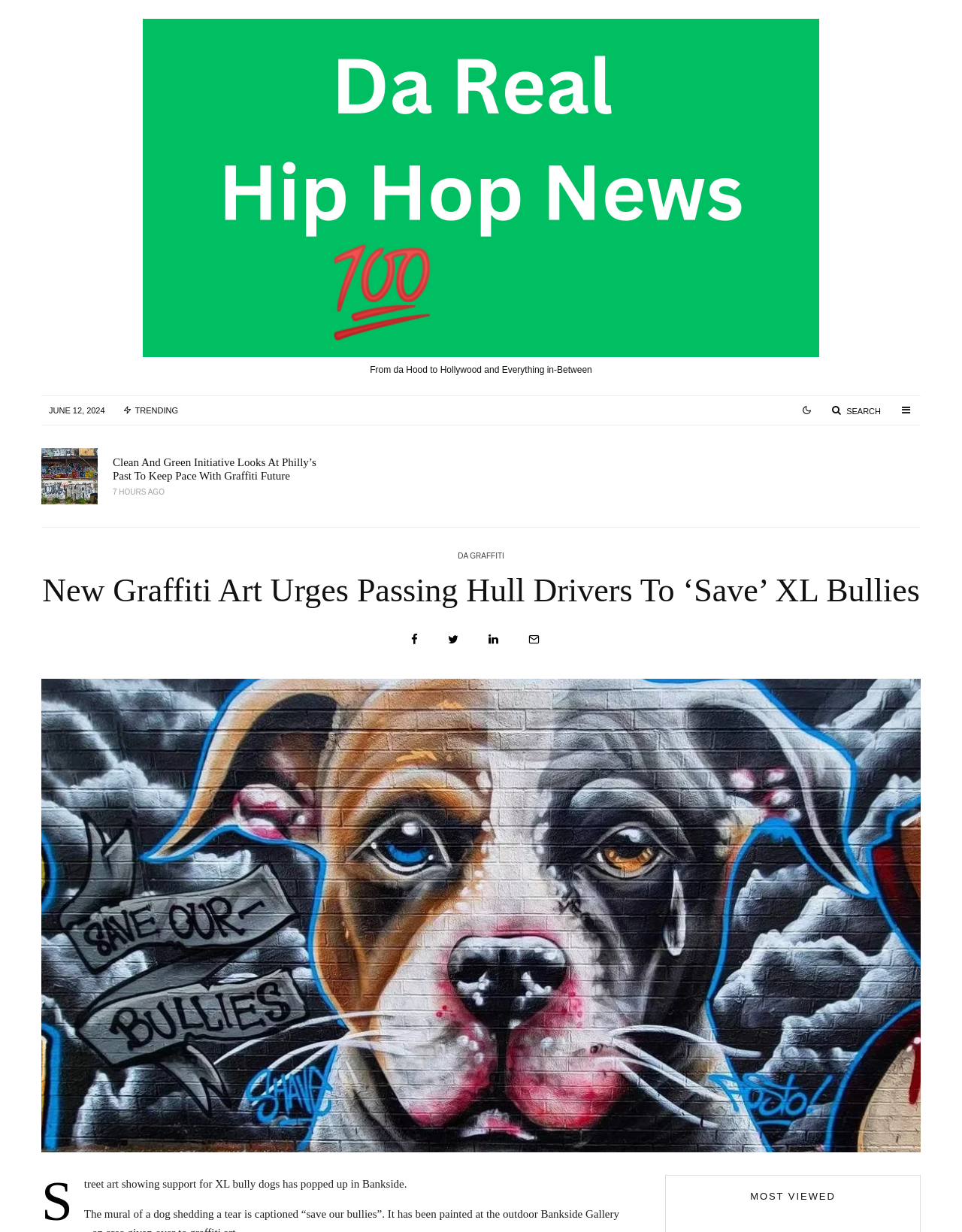Please use the details from the image to answer the following question comprehensively:
What is the purpose of the links at the top?

The links at the top, such as 'From da Hood to Hollywood and Everything in-Between' and 'TRENDING', appear to be navigation links that allow users to access different sections or categories of the website.